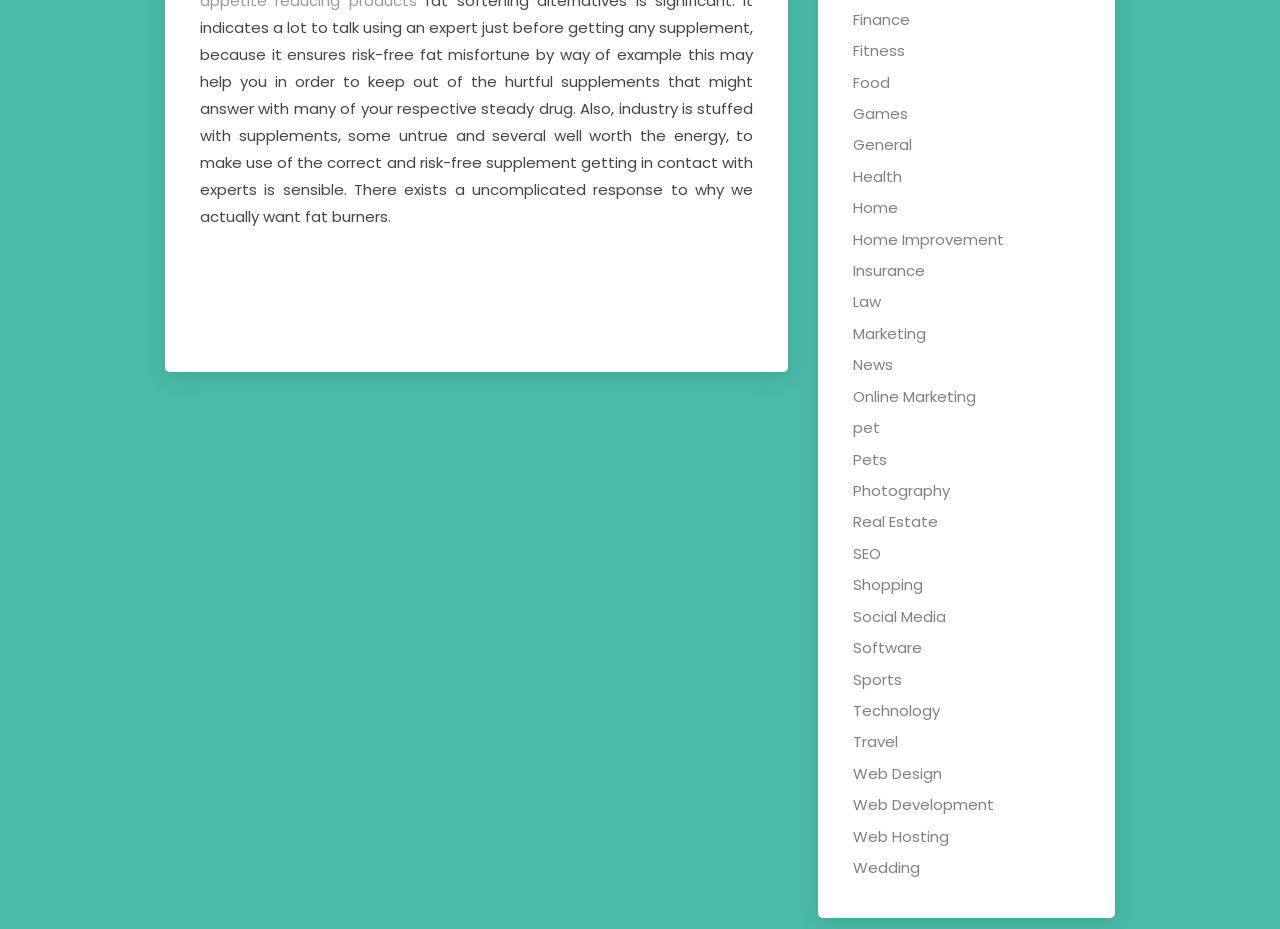What is the first category listed on the webpage?
Based on the image, provide your answer in one word or phrase.

Finance